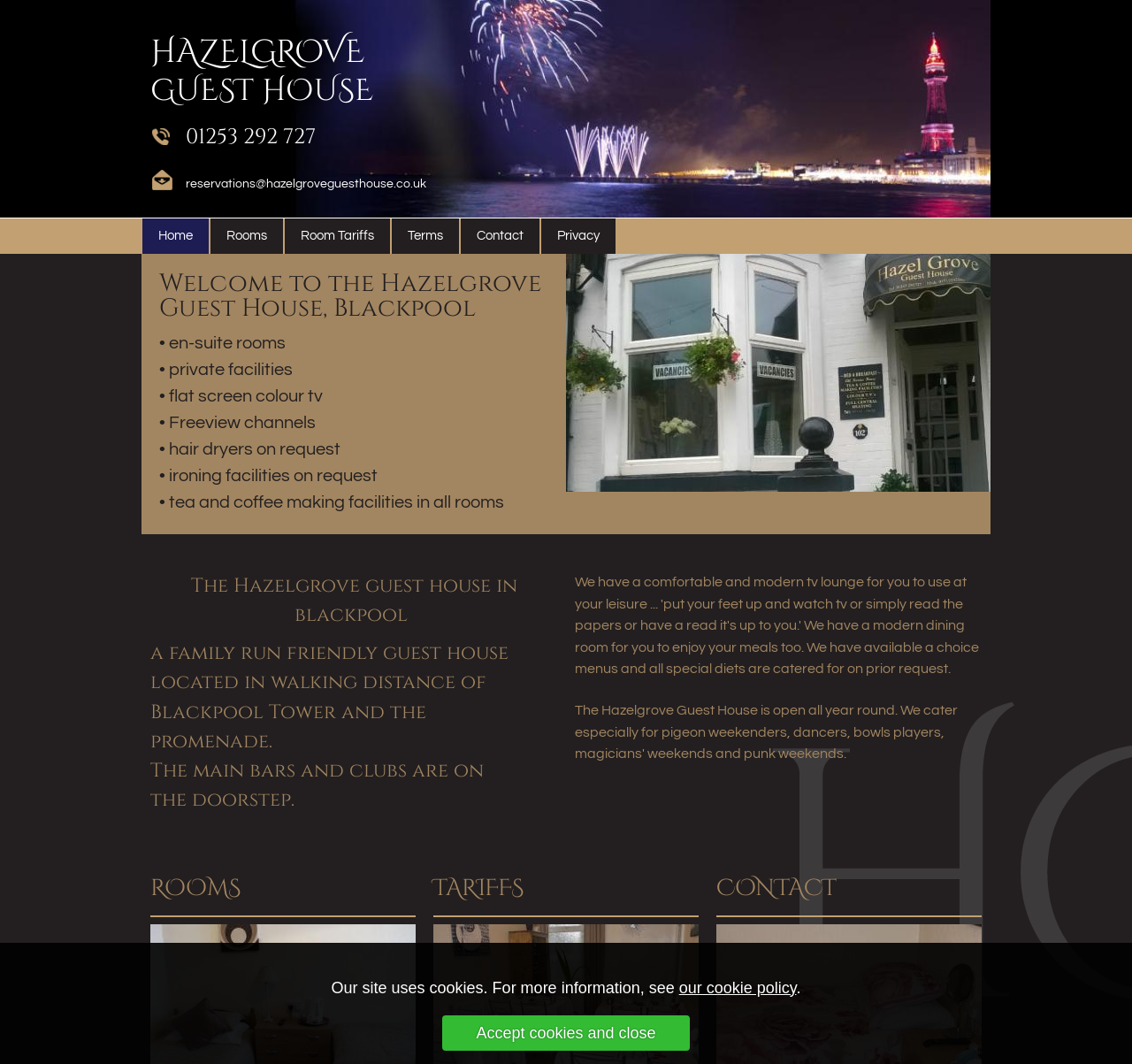Give a concise answer of one word or phrase to the question: 
What type of diets are catered for?

special diets